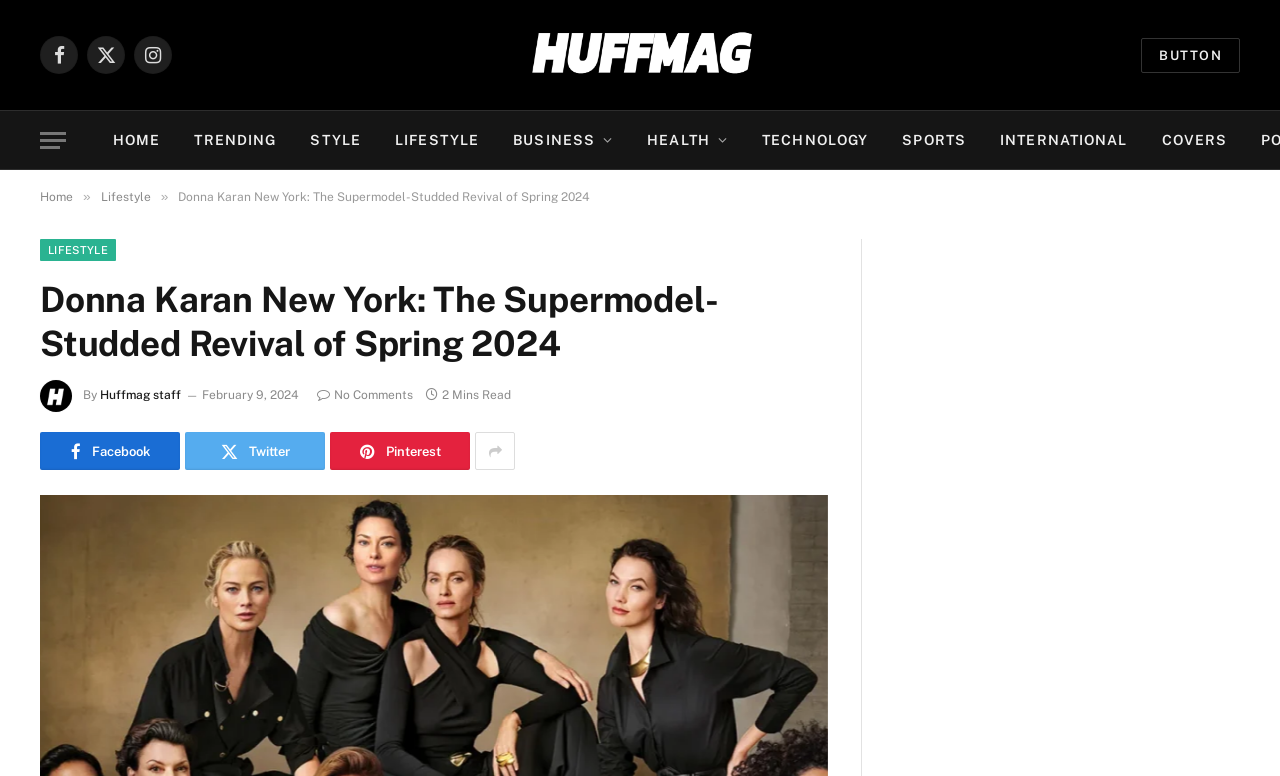Locate the bounding box coordinates of the item that should be clicked to fulfill the instruction: "Read the article about Donna Karan New York".

[0.139, 0.245, 0.461, 0.263]